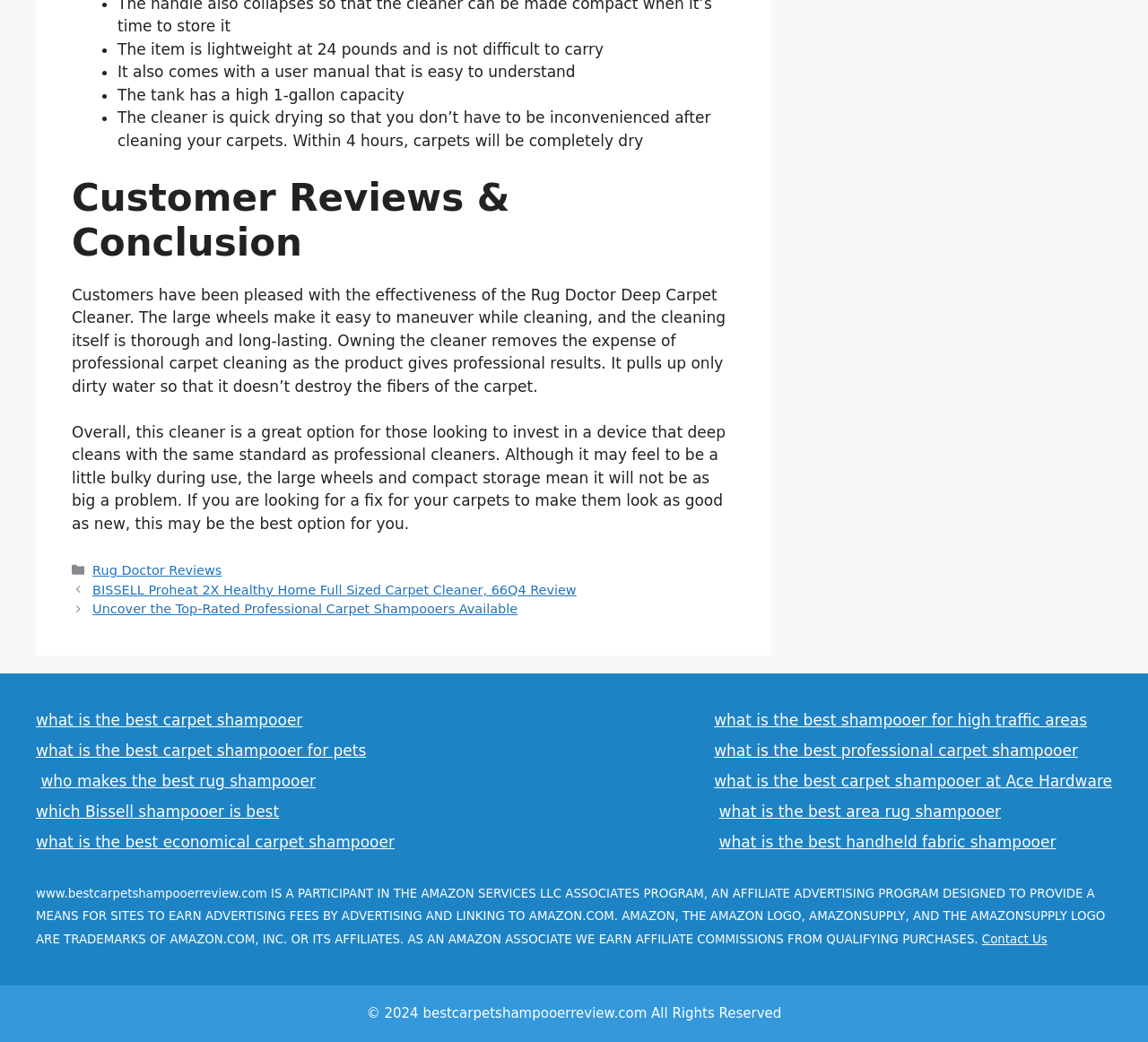Predict the bounding box coordinates for the UI element described as: "Rug Doctor Reviews". The coordinates should be four float numbers between 0 and 1, presented as [left, top, right, bottom].

[0.081, 0.541, 0.193, 0.554]